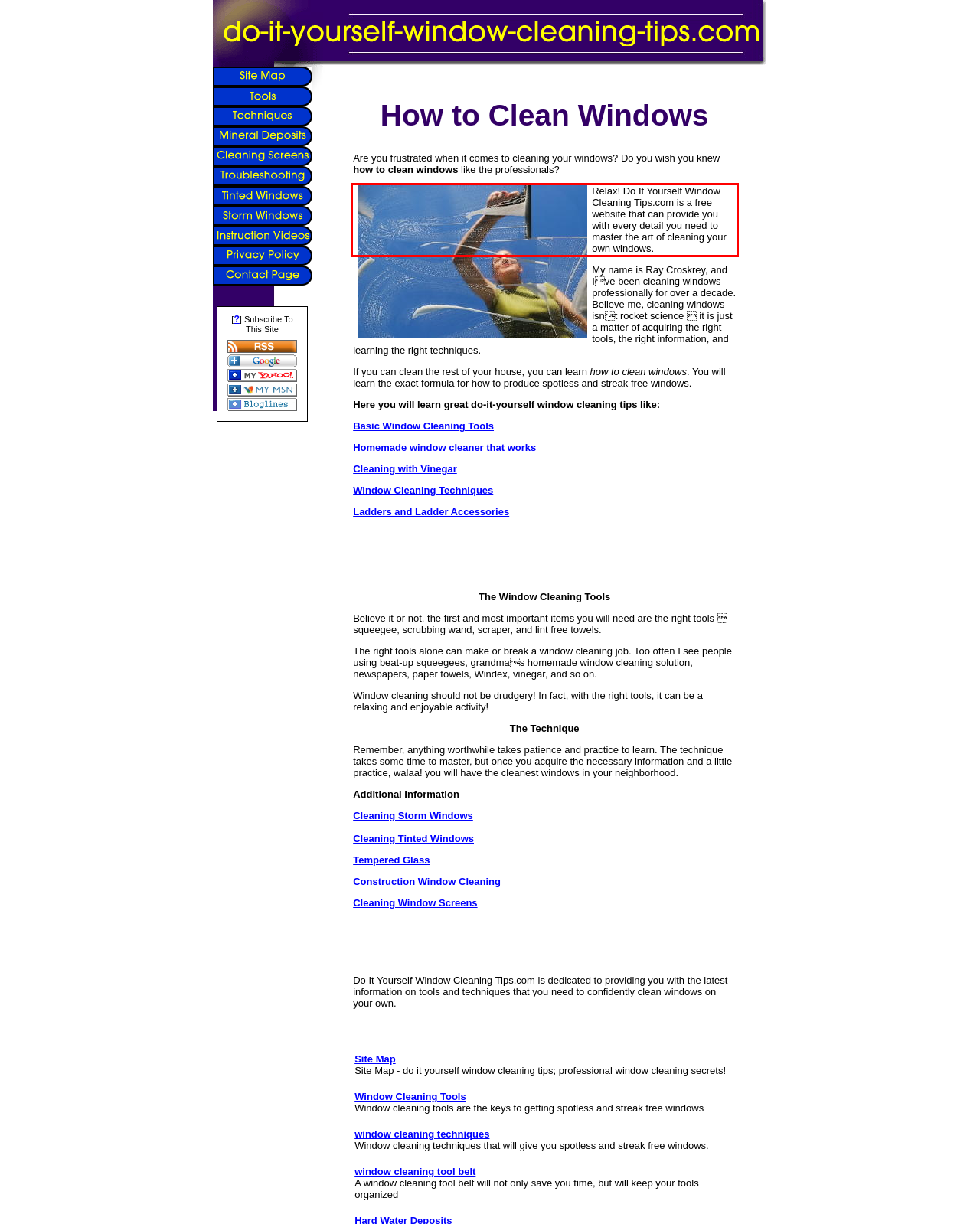Examine the webpage screenshot and use OCR to recognize and output the text within the red bounding box.

Relax! Do It Yourself Window Cleaning Tips.com is a free website that can provide you with every detail you need to master the art of cleaning your own windows.